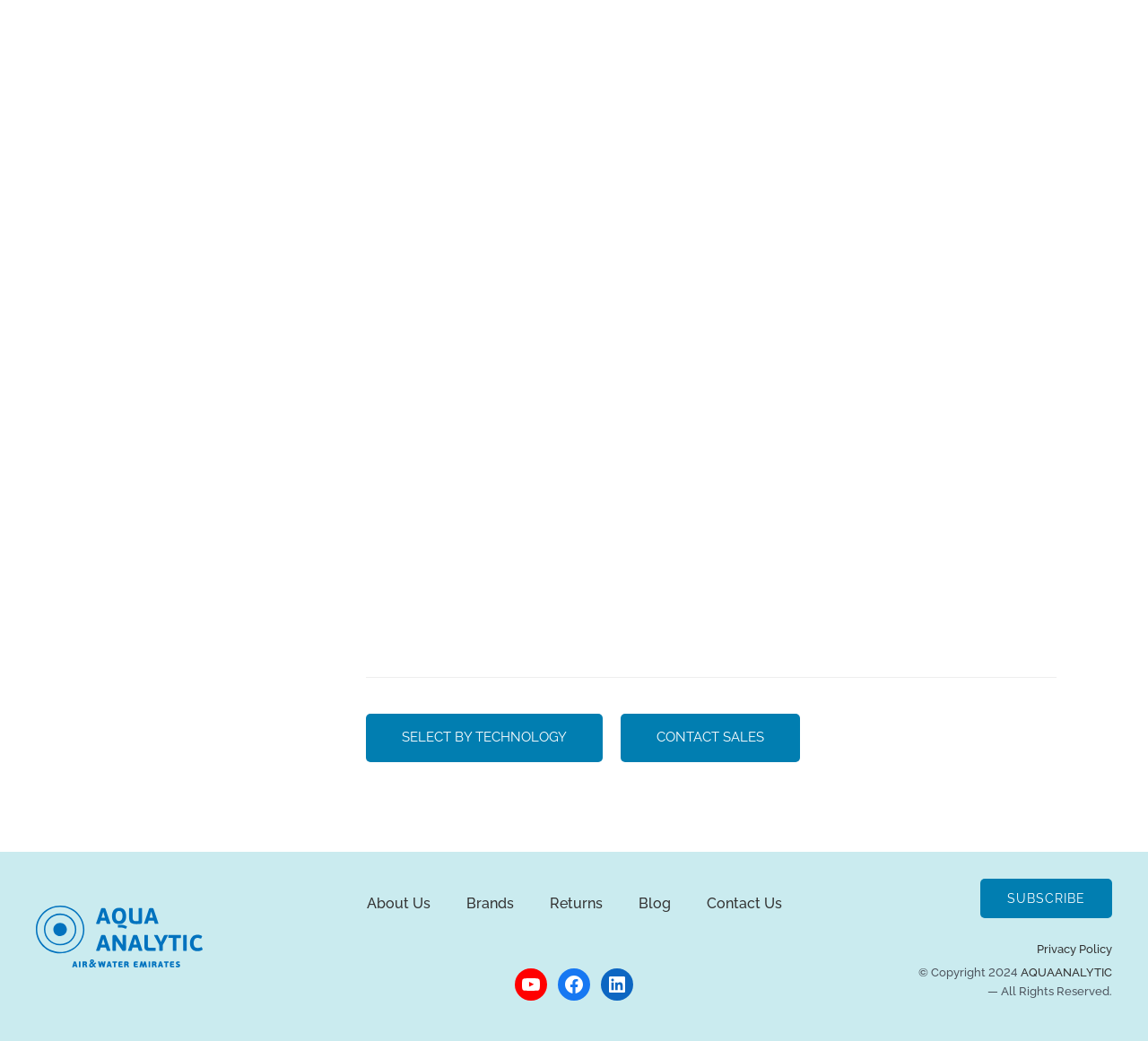Answer the question using only one word or a concise phrase: What is the text of the link at the top left?

SELECT BY TECHNOLOGY